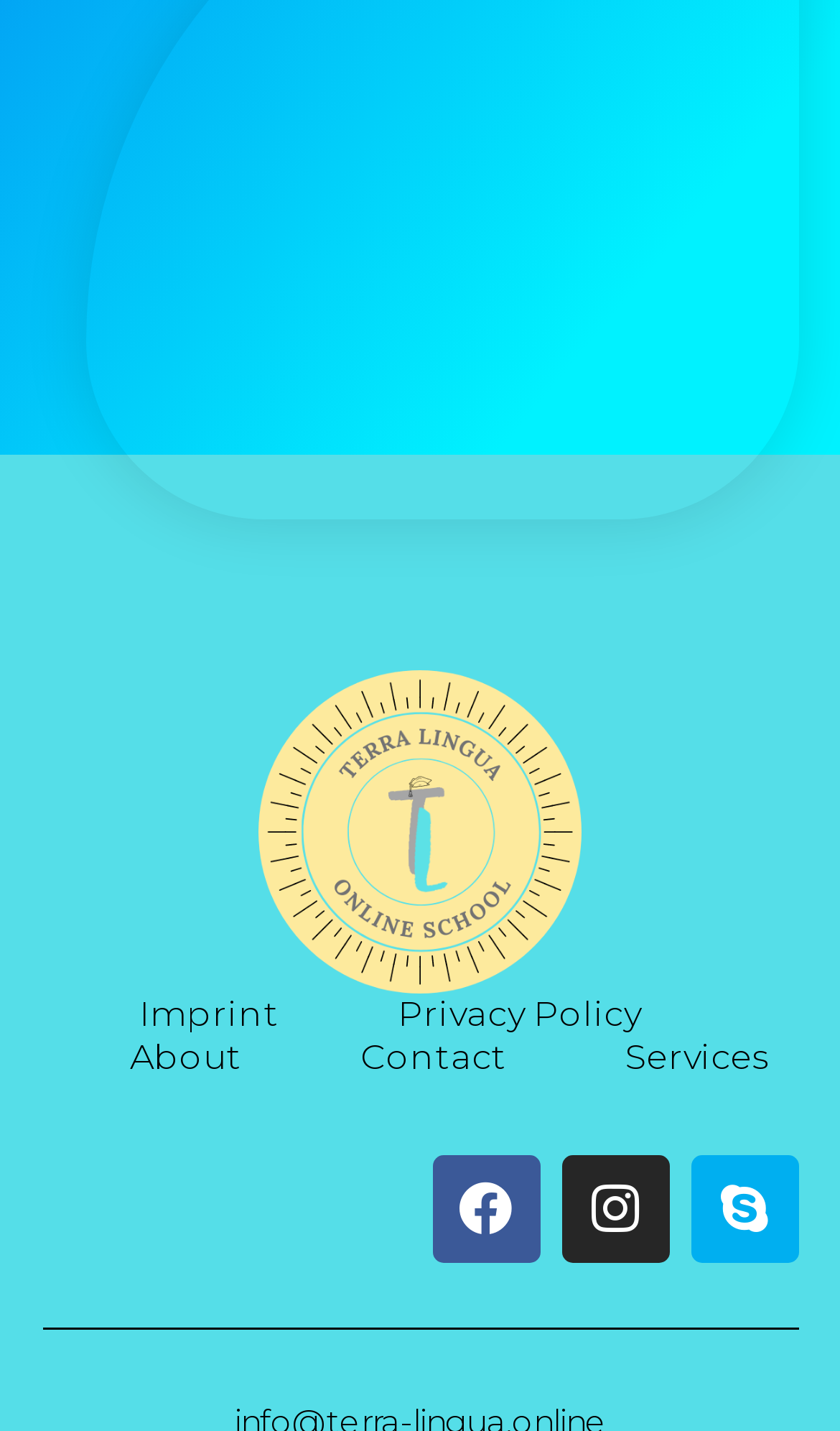How many social media links are present?
Look at the image and respond with a one-word or short-phrase answer.

1